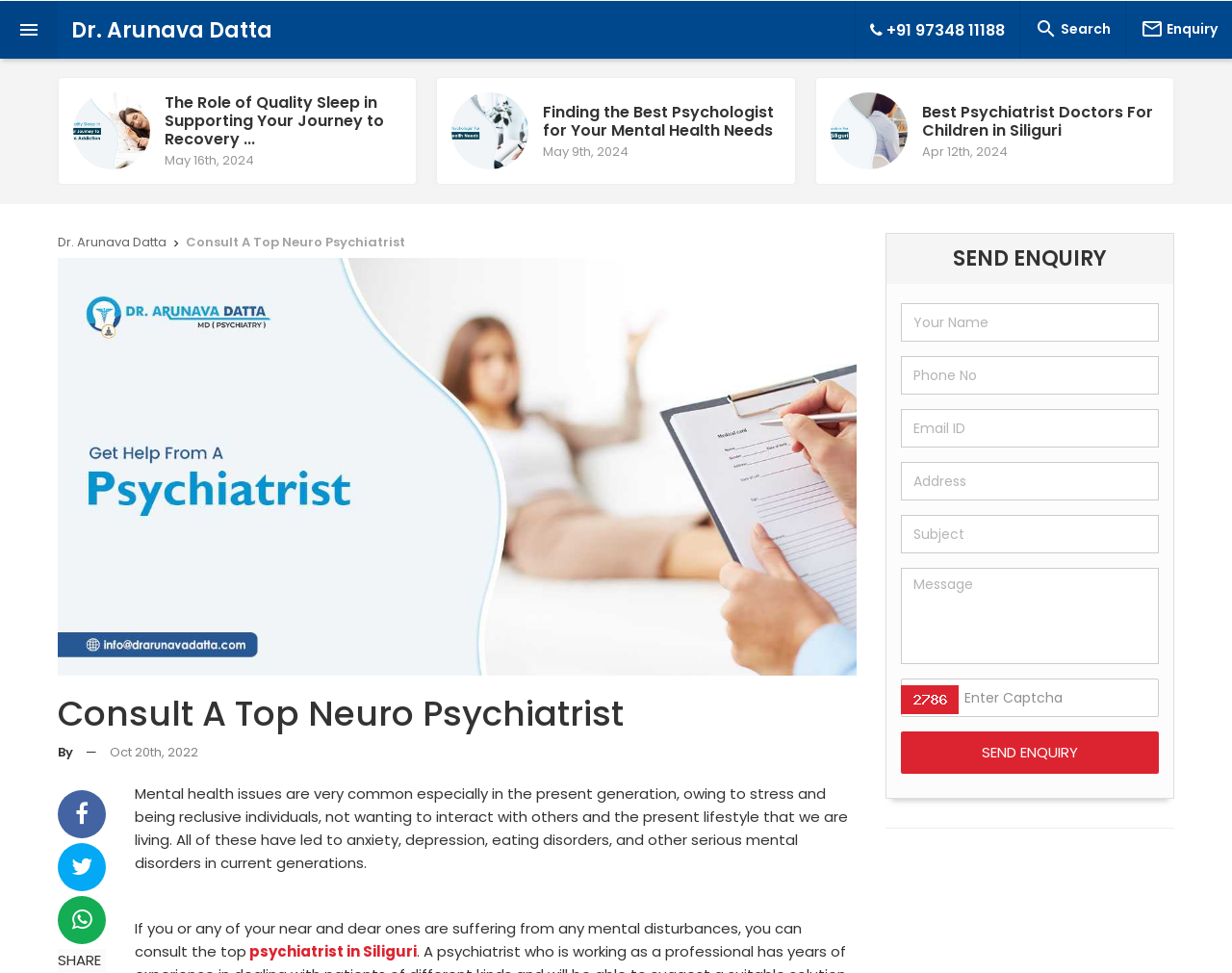What is the purpose of the 'SEND ENQUIRY' button?
Using the image as a reference, answer the question in detail.

The 'SEND ENQUIRY' button is present below a form with fields like 'Your Name', 'Phone No', 'Email ID', 'Address', 'Subject', and 'Message'. This suggests that the button is used to send an enquiry or a message to the psychiatrist or the organization.